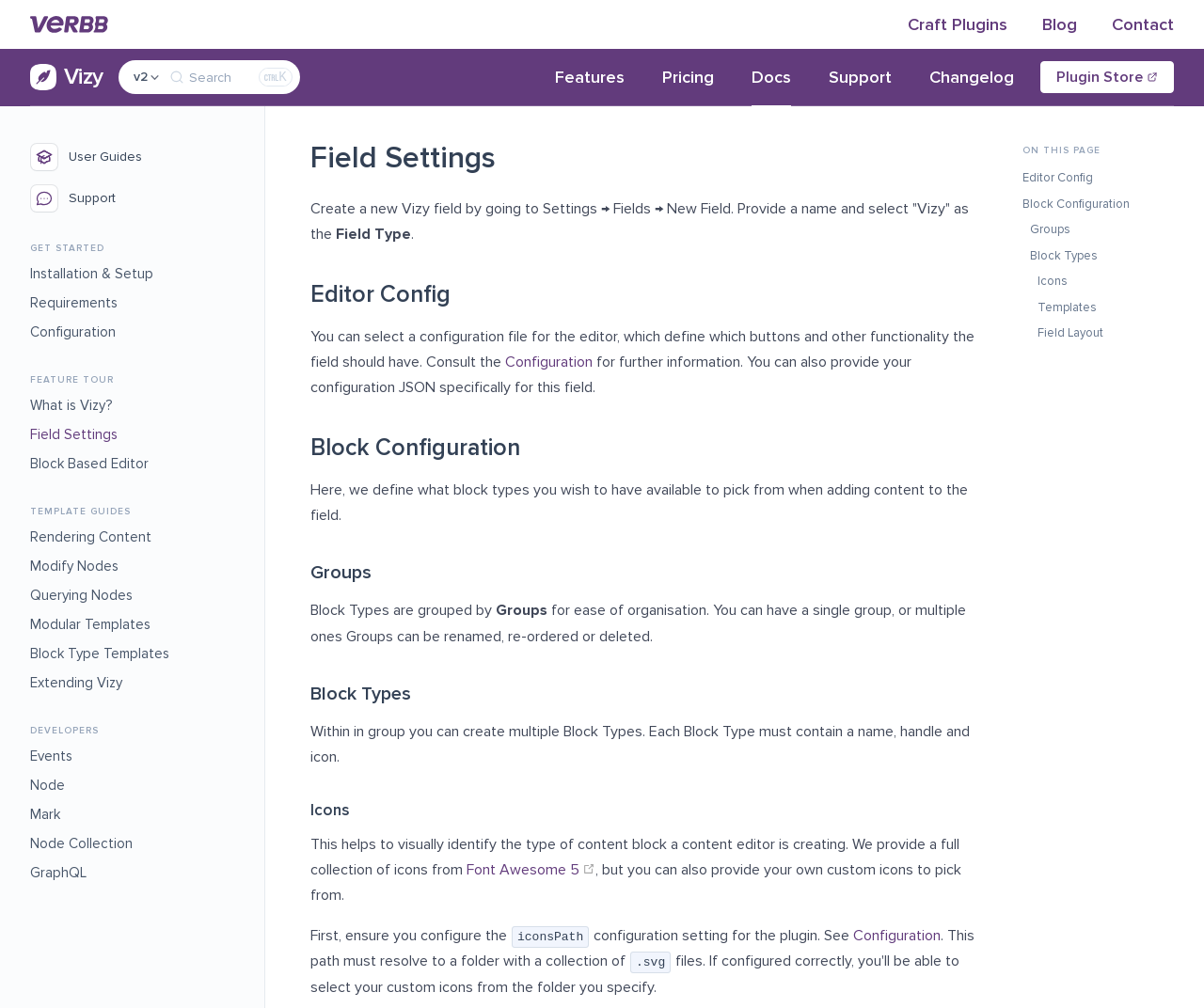Please identify the bounding box coordinates for the region that you need to click to follow this instruction: "Search for a game".

None